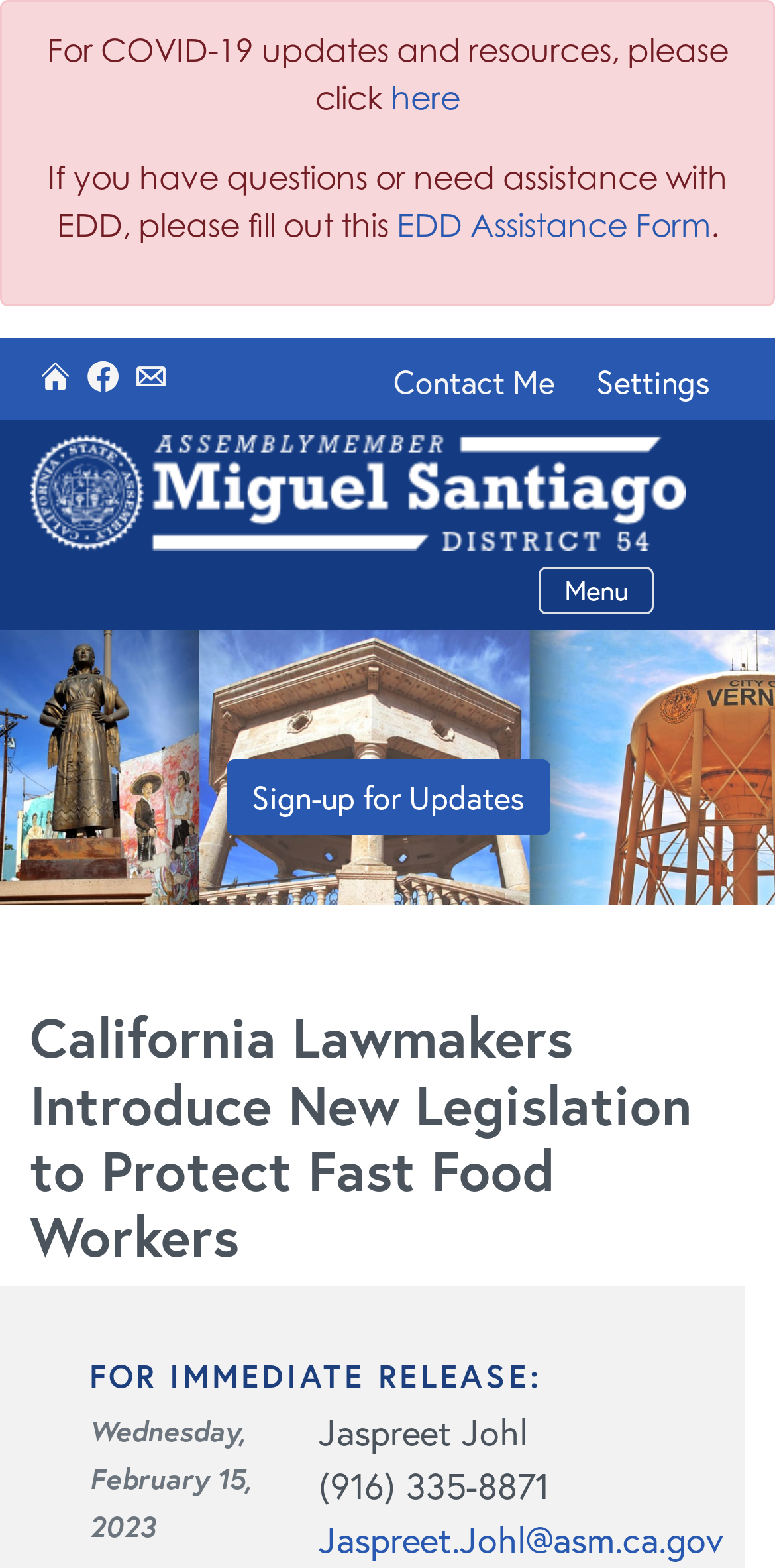Locate the bounding box coordinates of the element that should be clicked to fulfill the instruction: "Sign-up for Updates".

[0.291, 0.485, 0.709, 0.533]